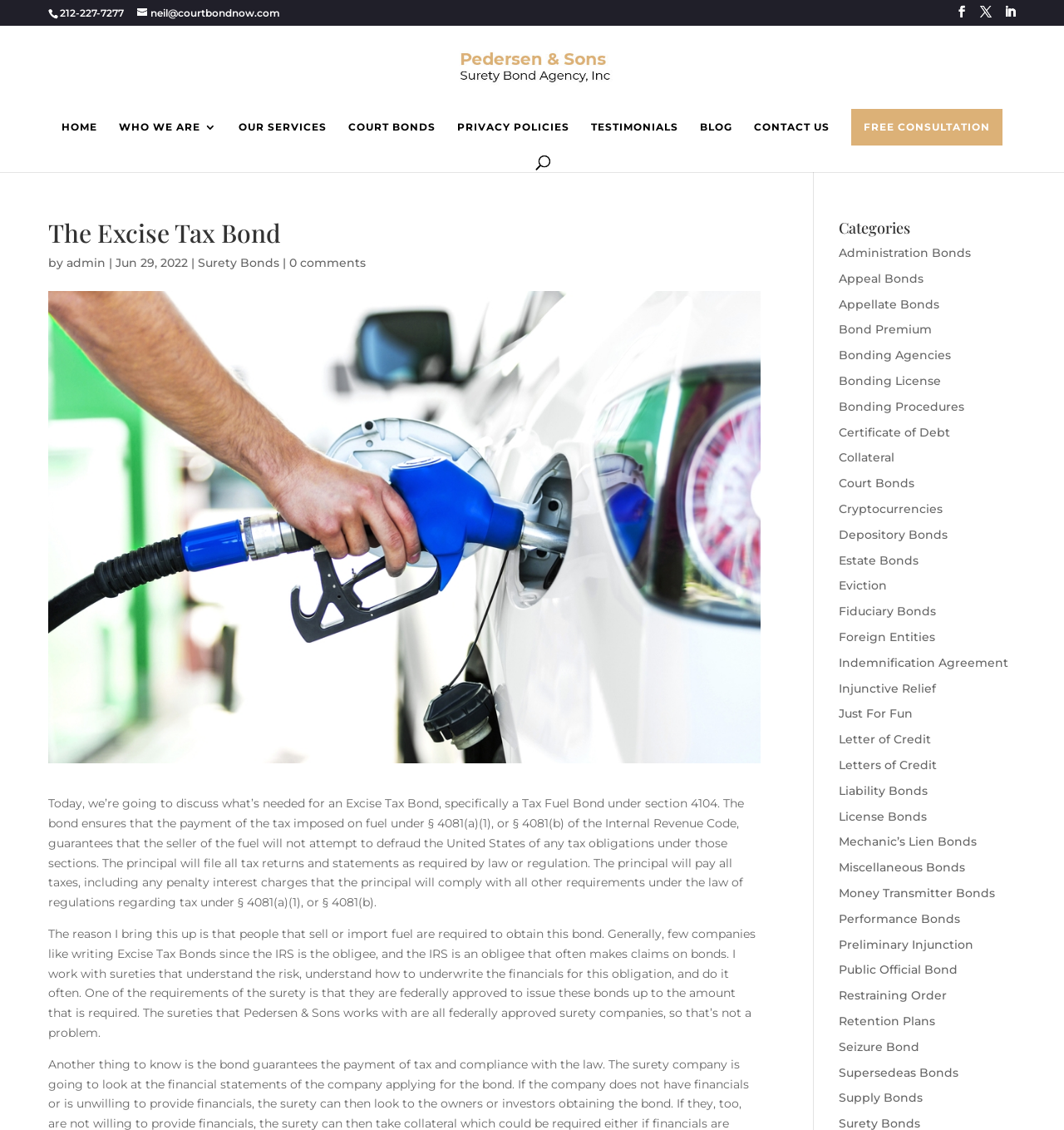Determine the bounding box coordinates of the region to click in order to accomplish the following instruction: "Learn more about Court Bonds". Provide the coordinates as four float numbers between 0 and 1, specifically [left, top, right, bottom].

[0.327, 0.107, 0.409, 0.135]